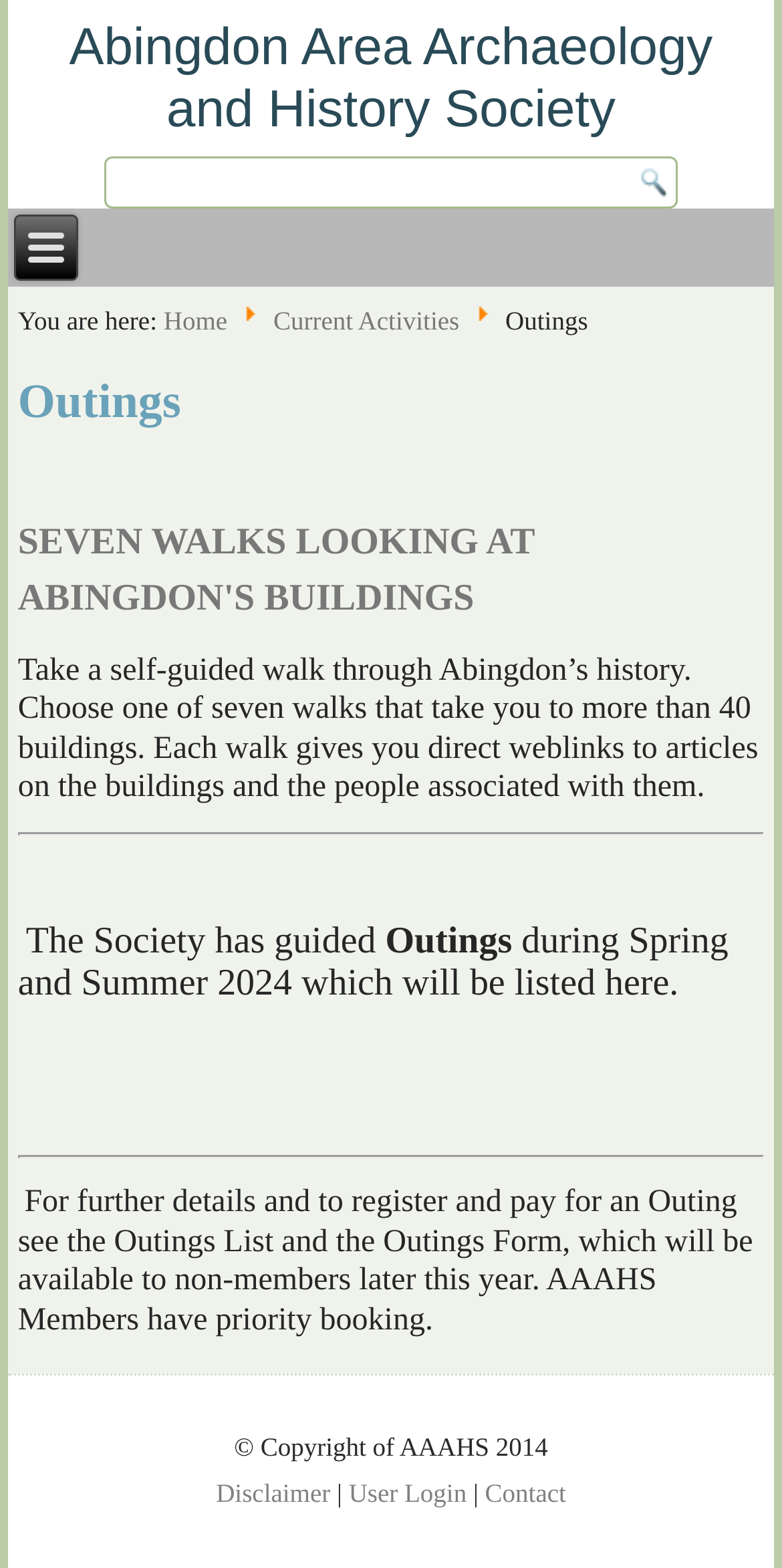Find the bounding box coordinates of the clickable region needed to perform the following instruction: "Login to the user account". The coordinates should be provided as four float numbers between 0 and 1, i.e., [left, top, right, bottom].

[0.446, 0.942, 0.597, 0.961]